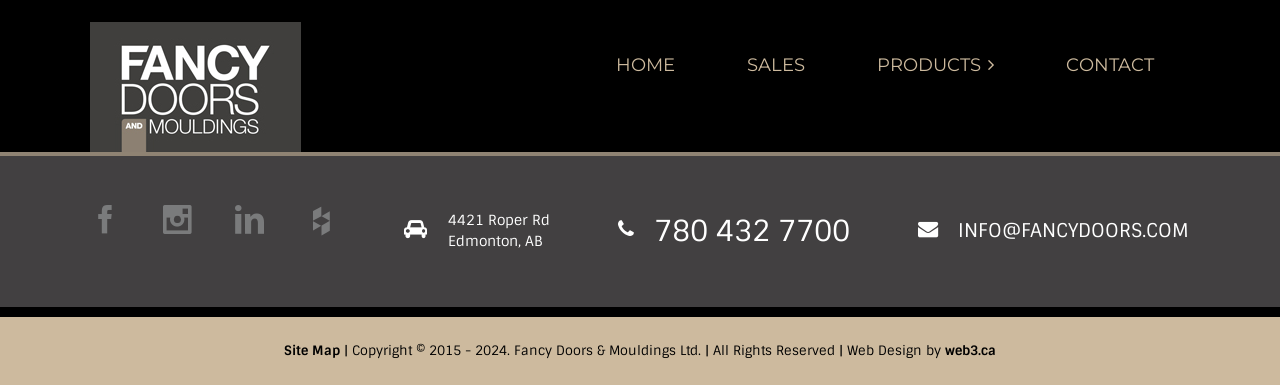Determine the bounding box coordinates of the clickable region to carry out the instruction: "Visit web design website".

[0.738, 0.889, 0.778, 0.933]